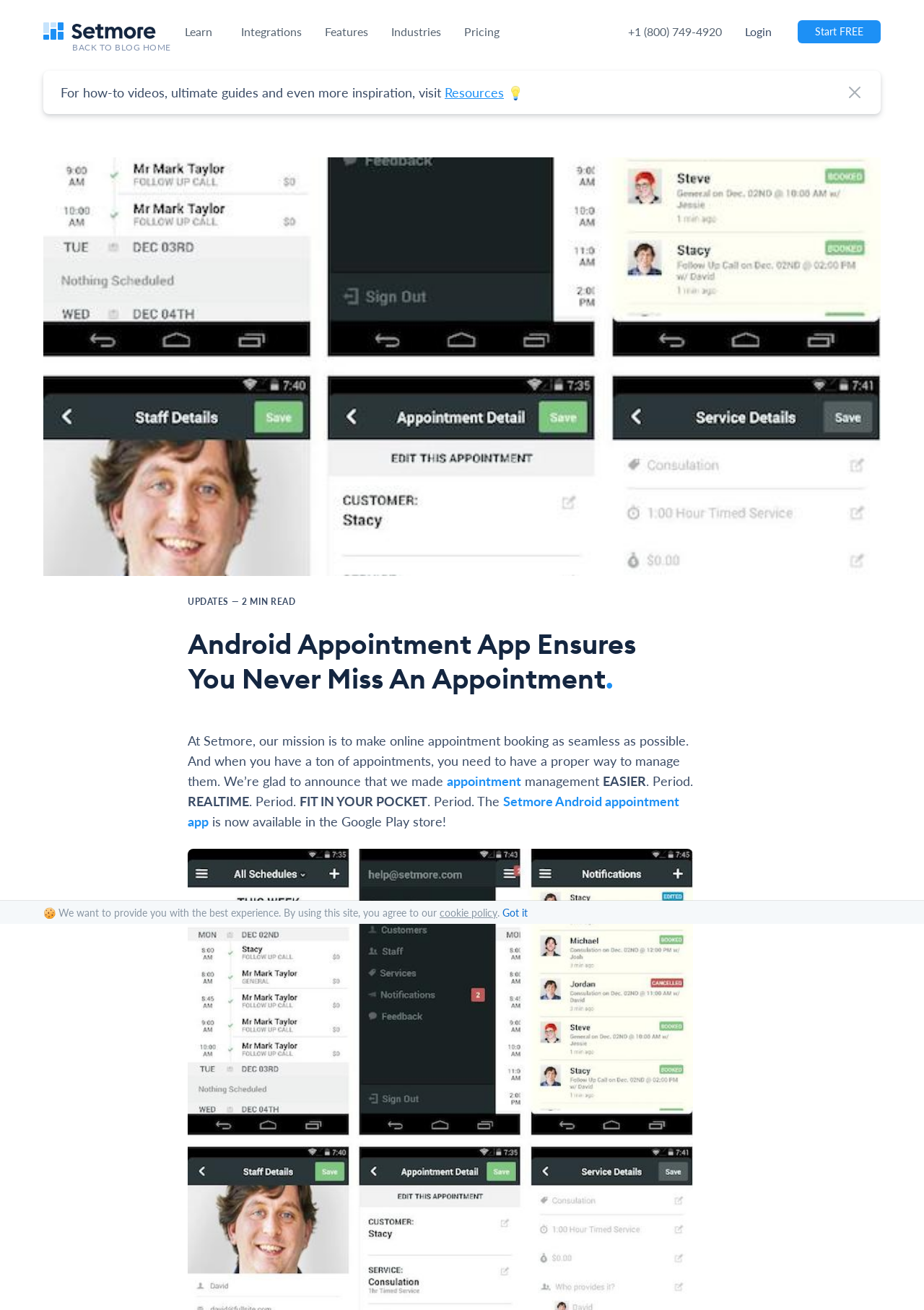Using the element description provided, determine the bounding box coordinates in the format (top-left x, top-left y, bottom-right x, bottom-right y). Ensure that all values are floating point numbers between 0 and 1. Element description: parent_node: BACK TO BLOG HOME

[0.047, 0.02, 0.169, 0.033]